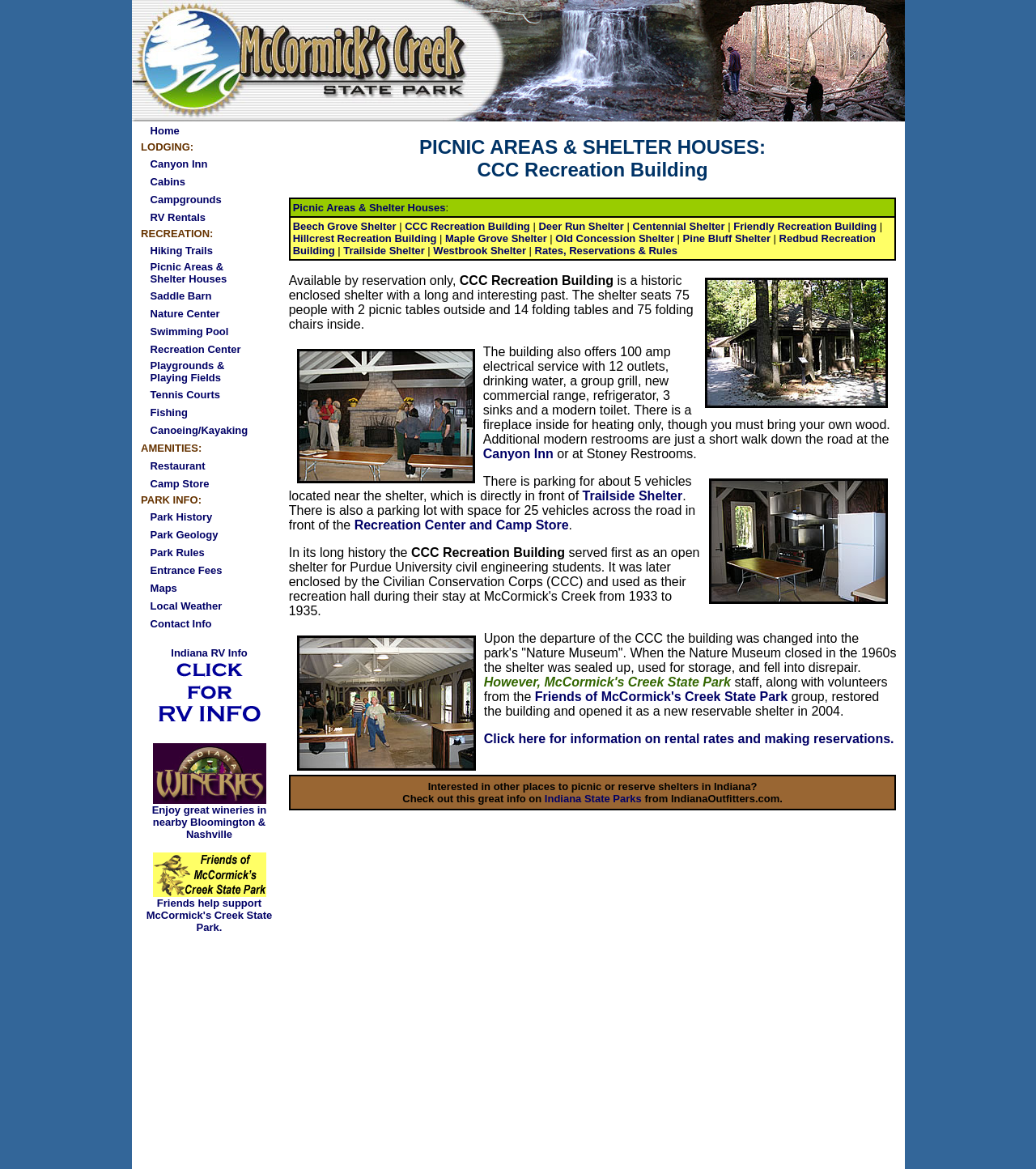Identify and provide the bounding box coordinates of the UI element described: "Recreation Center and Camp Store". The coordinates should be formatted as [left, top, right, bottom], with each number being a float between 0 and 1.

[0.342, 0.443, 0.549, 0.455]